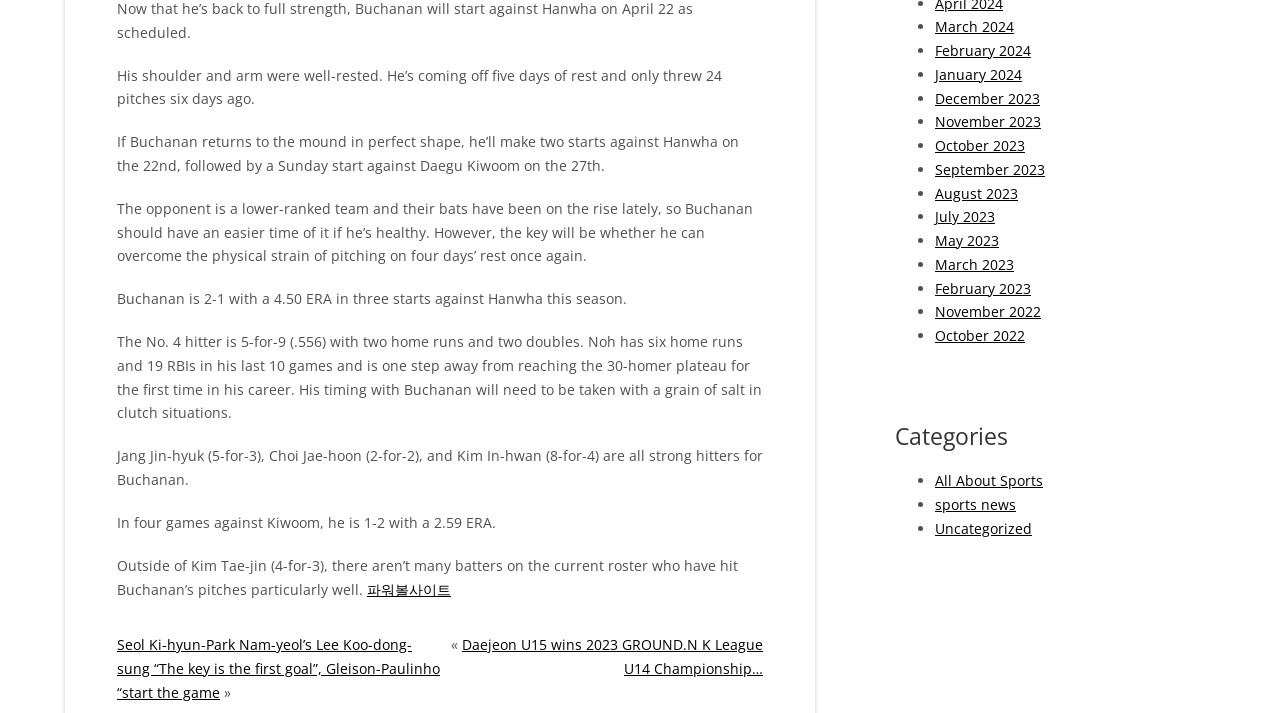Utilize the information from the image to answer the question in detail:
What is the opponent team that Buchanan will face on the 27th?

According to the text, 'If Buchanan returns to the mound in perfect shape, he’ll make two starts against Hanwha on the 22nd, followed by a Sunday start against Daegu Kiwoom on the 27th.' This information is provided in the second paragraph of the webpage.